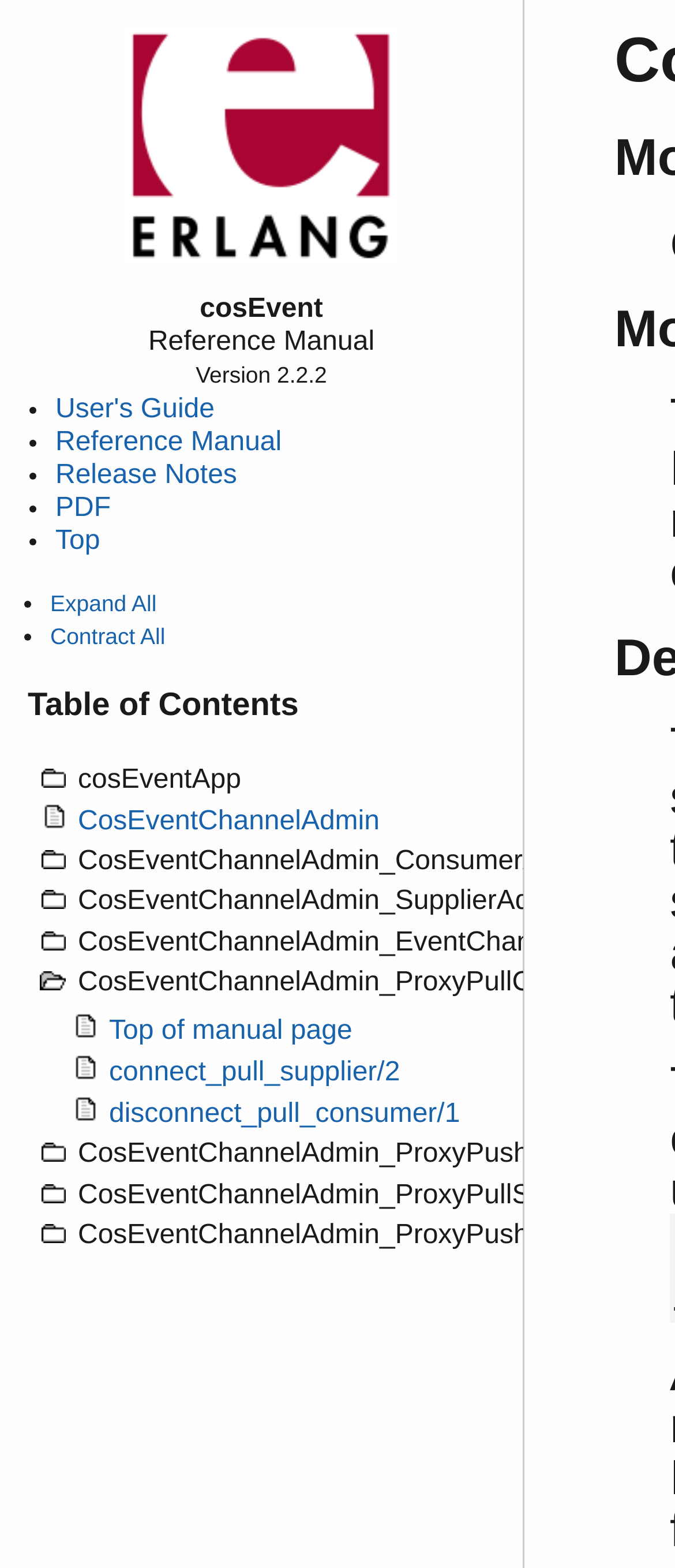Generate a thorough caption that explains the contents of the webpage.

The webpage is about Erlang, a programming language, and specifically focuses on the CosEventChannelAdmin_ProxyPullConsumer module. At the top-left corner, there is an Erlang logo image, accompanied by a link with the same name. Below the logo, there are three lines of text: "cosEvent", "Reference Manual", and "Version 2.2.2".

On the left side of the page, there is a list of links, each preceded by a bullet point. The links are "User's Guide", "Reference Manual", "Release Notes", "PDF", and "Top". Below this list, there is a heading "Table of Contents" followed by a list of items, each with a bullet point. The items are "cosEventApp", "CosEventChannelAdmin", "CosEventChannelAdmin_ConsumerAdmin", and so on.

Each item in the list has a link with the same name, and some of them have additional links with function names, such as "connect_pull_supplier/2" and "disconnect_pull_consumer/1". The links are scattered throughout the list, with some of them appearing below their corresponding item names.

At the bottom of the page, there is a link "Top of manual page" that allows users to navigate back to the top of the page. Overall, the webpage appears to be a documentation page for the CosEventChannelAdmin_ProxyPullConsumer module in Erlang, providing links to related modules and functions.